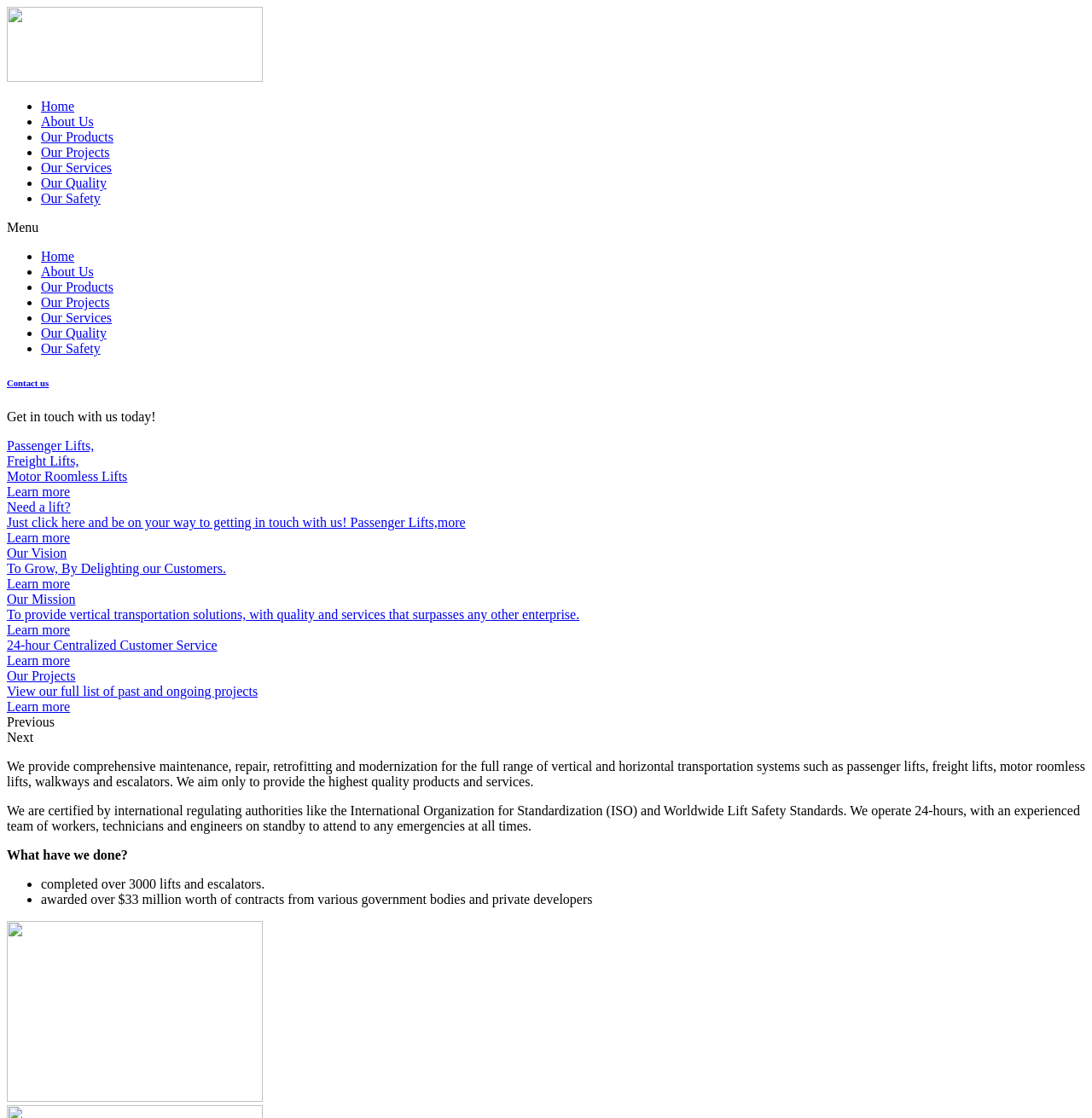Can you identify the bounding box coordinates of the clickable region needed to carry out this instruction: 'Toggle the menu'? The coordinates should be four float numbers within the range of 0 to 1, stated as [left, top, right, bottom].

[0.006, 0.197, 0.994, 0.211]